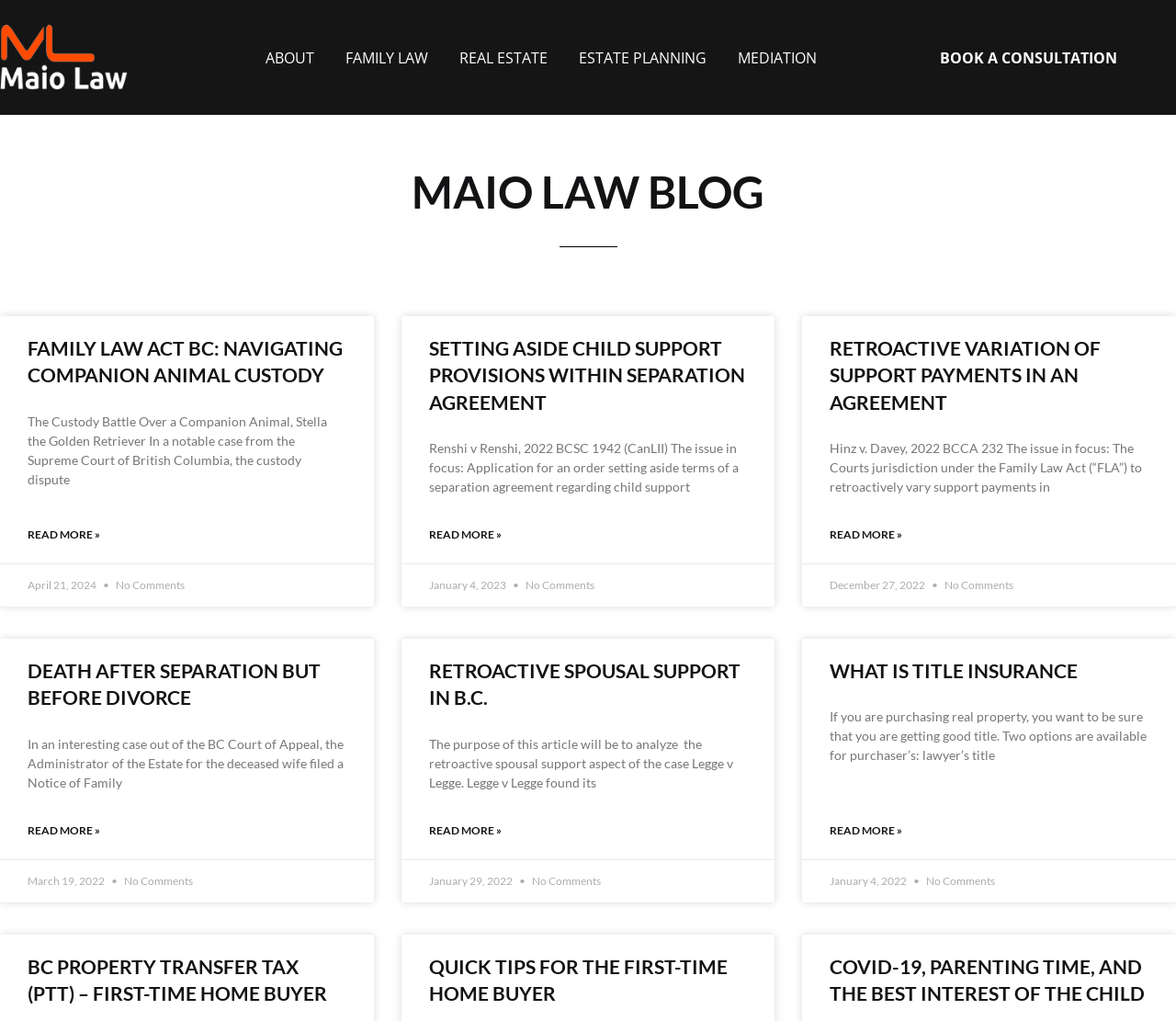How many articles are on this webpage? Please answer the question using a single word or phrase based on the image.

6